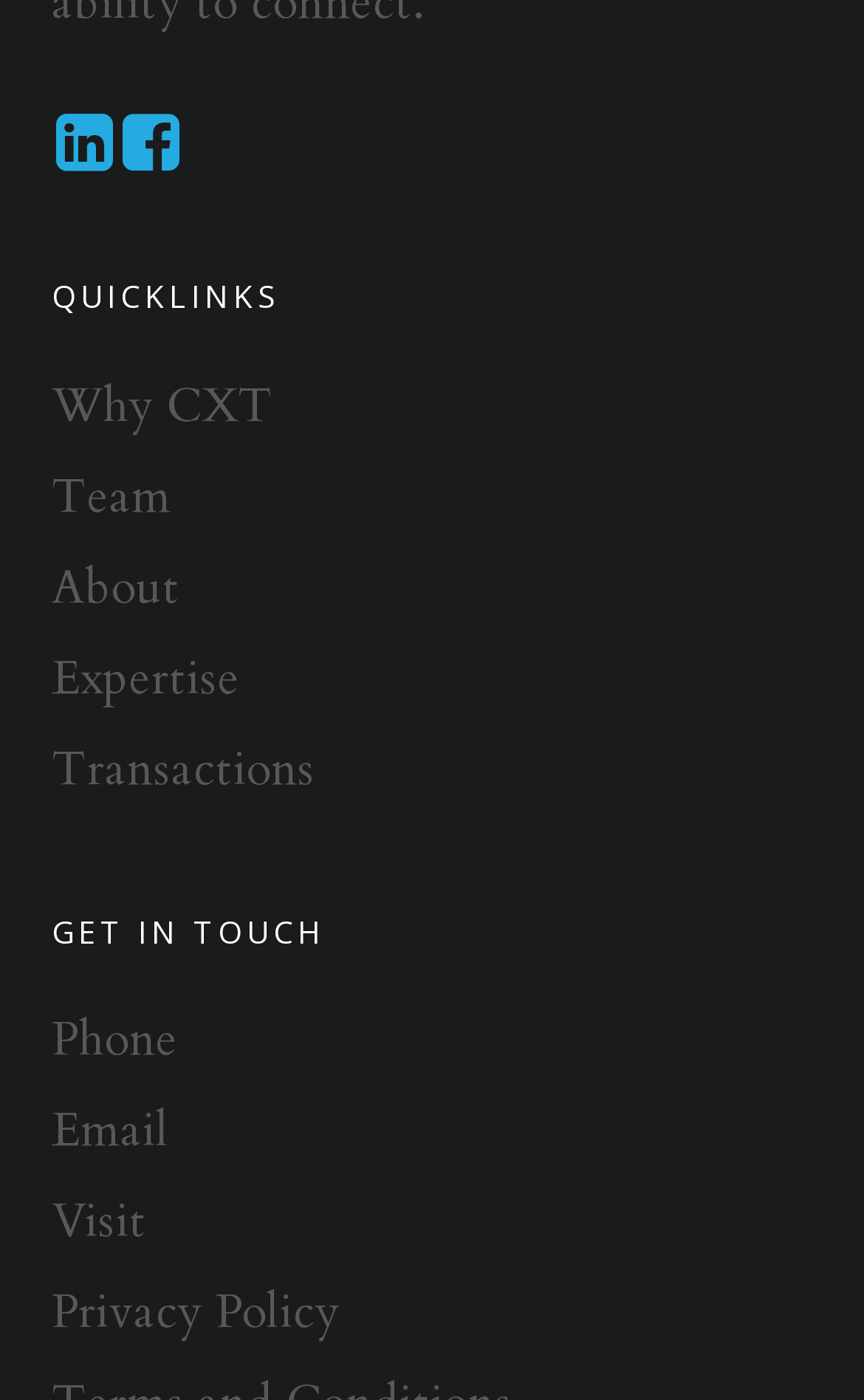How many headings are on the webpage?
Please ensure your answer to the question is detailed and covers all necessary aspects.

I identified two headings on the webpage, which are 'QUICKLINKS' and 'GET IN TOUCH'.